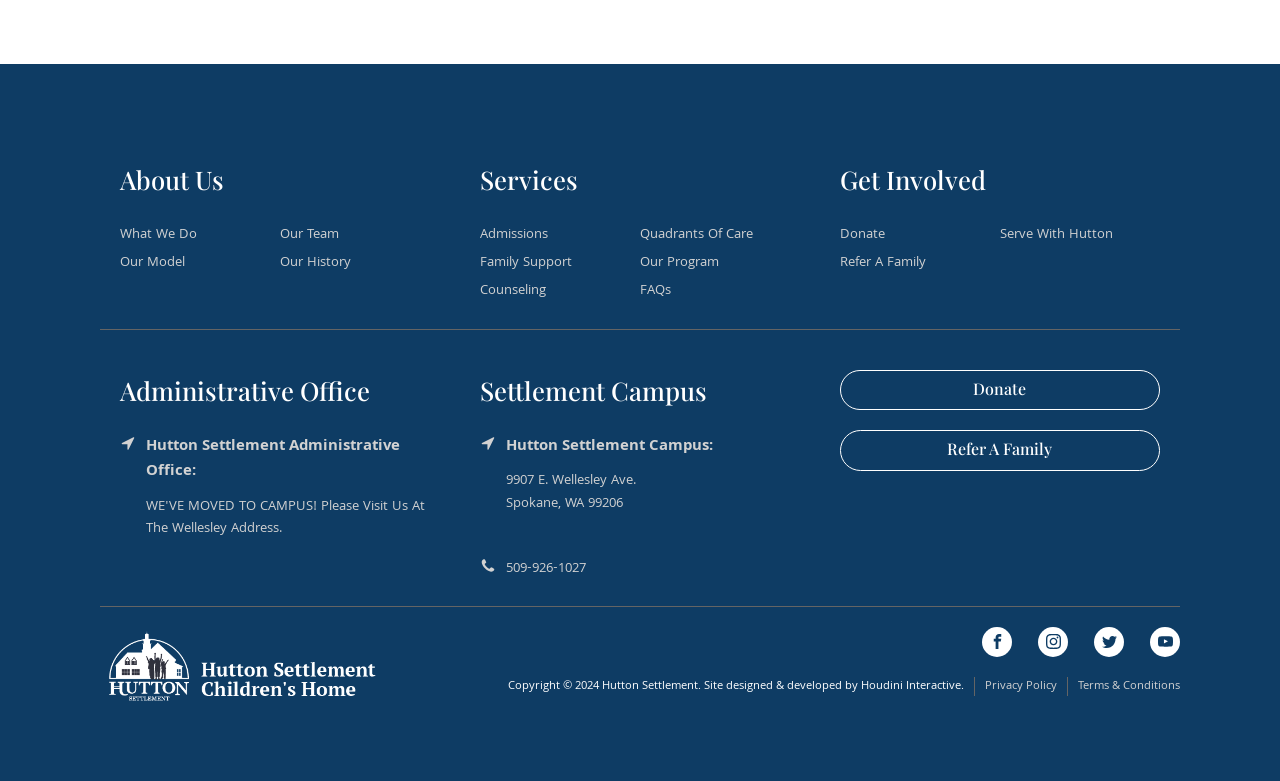Kindly determine the bounding box coordinates for the clickable area to achieve the given instruction: "Visit Hutton Settlement on Facebook".

[0.767, 0.803, 0.791, 0.841]